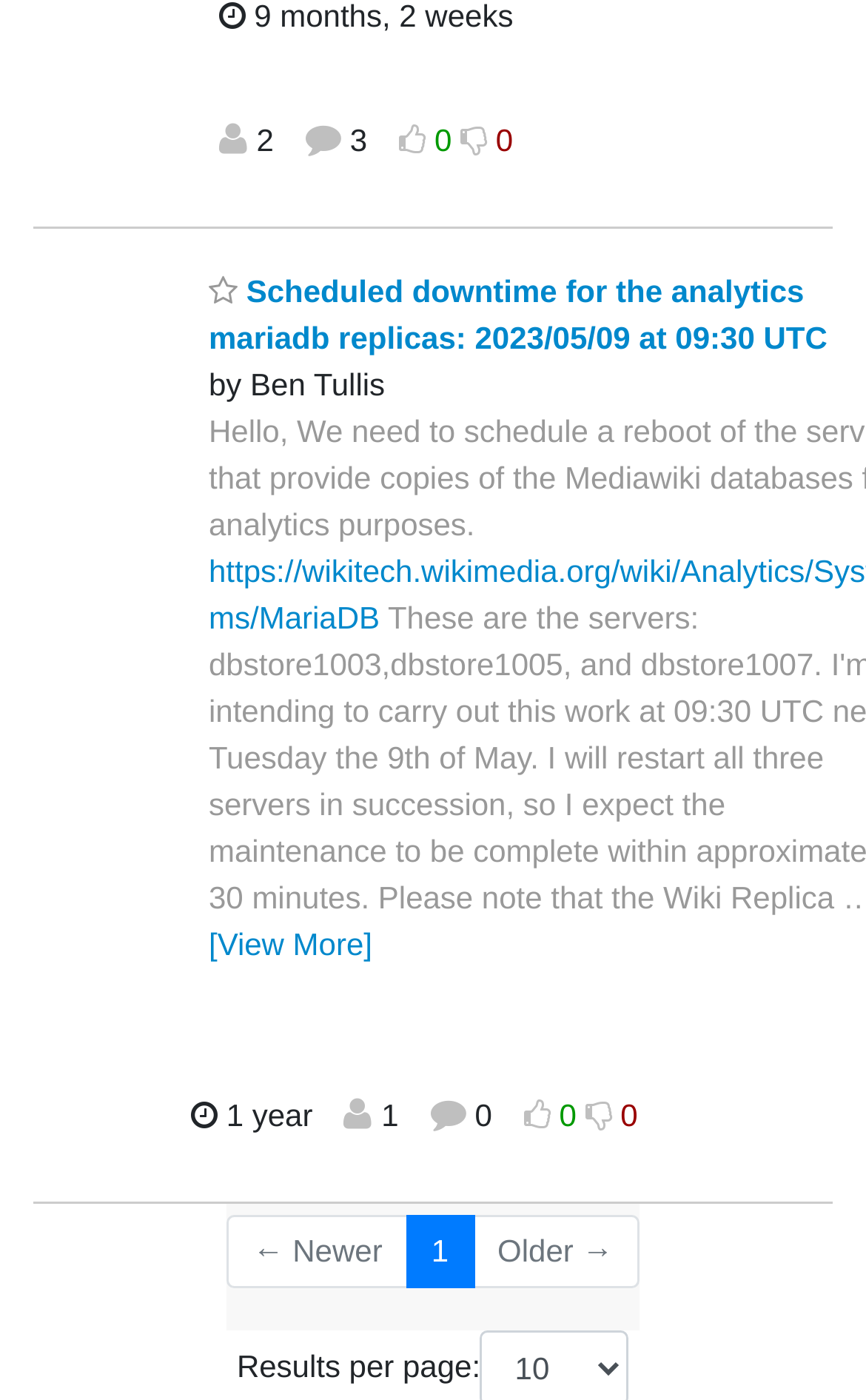Respond with a single word or phrase for the following question: 
What is the navigation option to move to newer threads?

← Newer